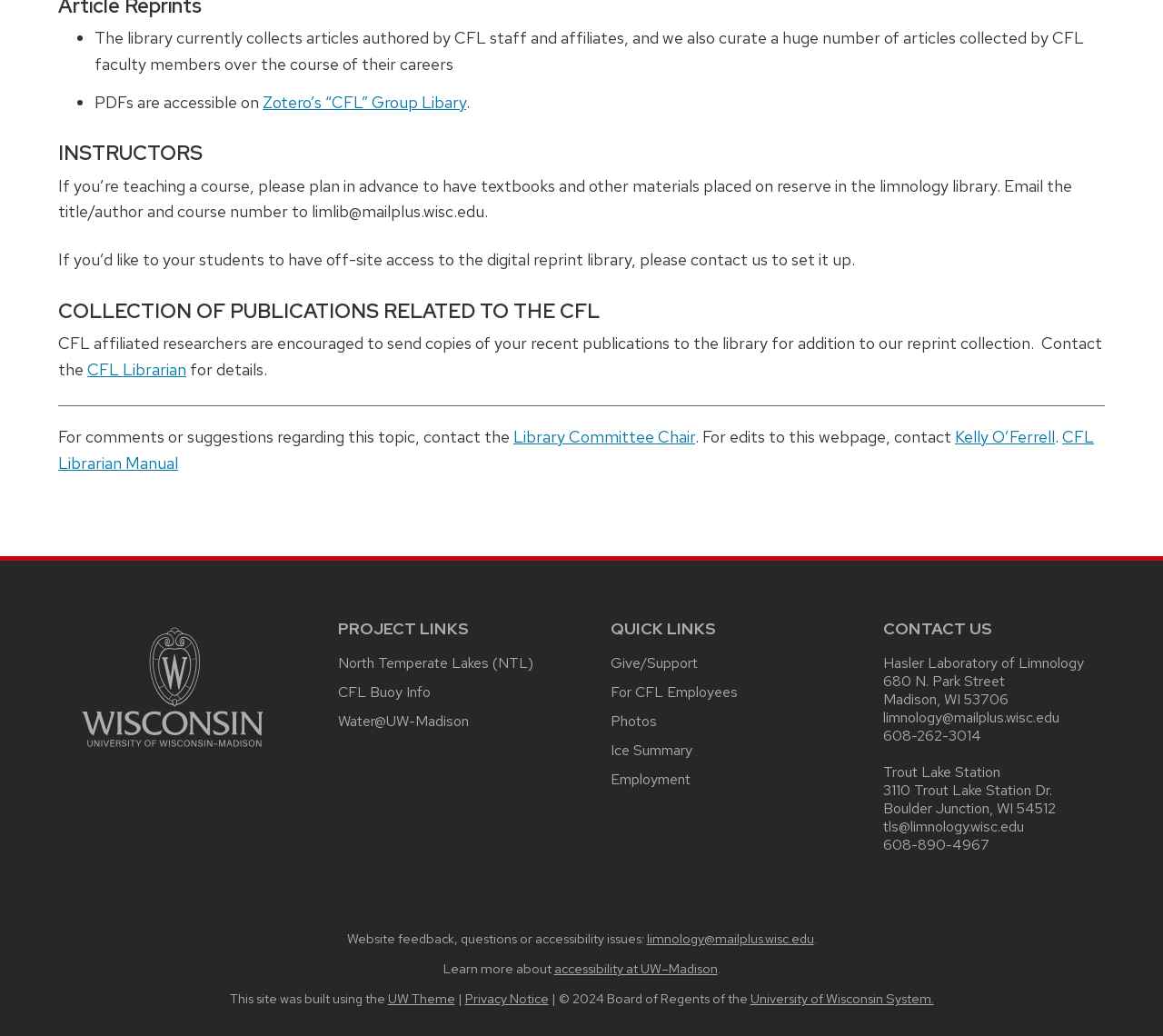Provide a brief response to the question below using a single word or phrase: 
What is the purpose of the reprint collection?

For CFL affiliated researchers